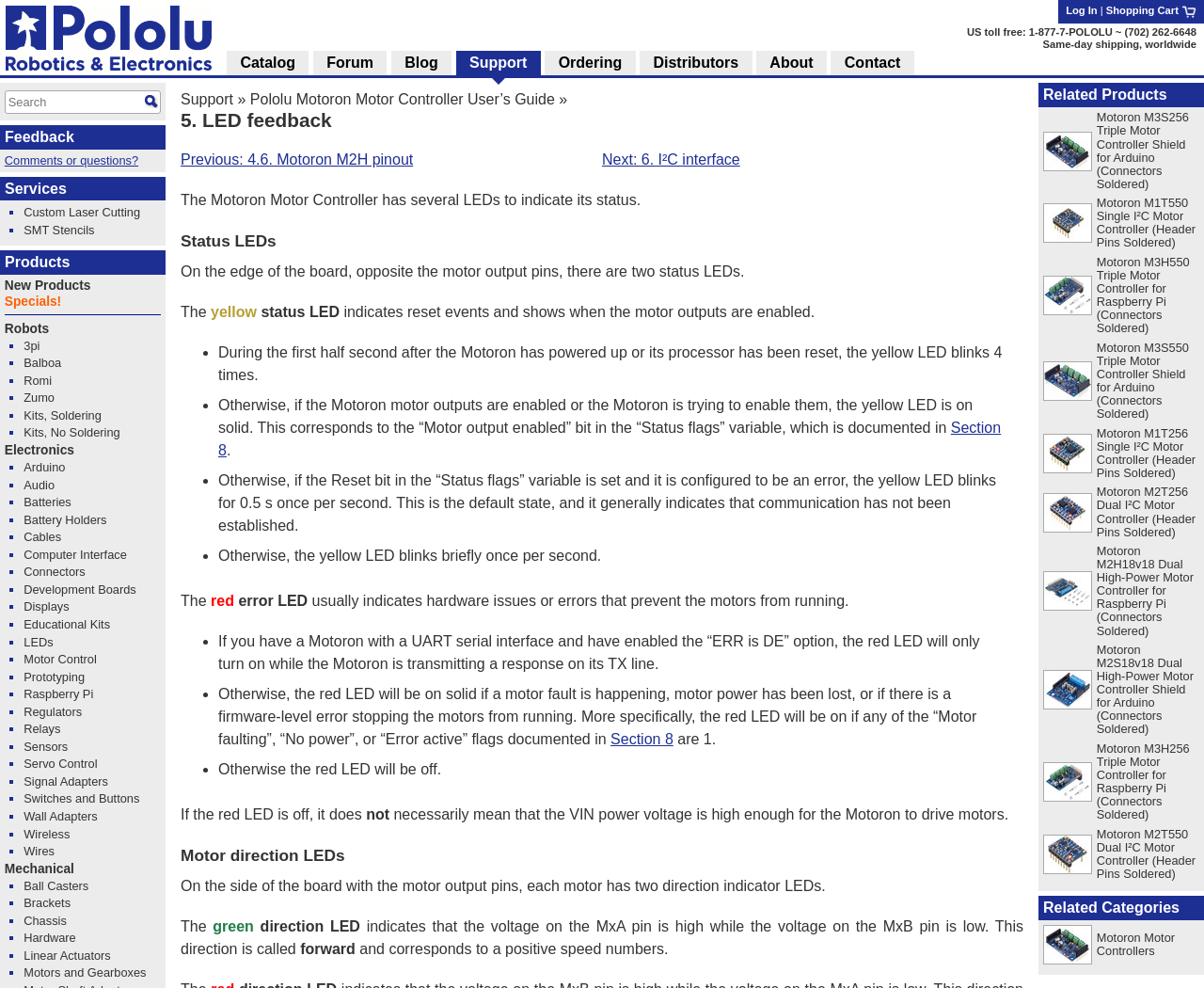What is the purpose of the Motoron Motor Controller?
Answer the question in as much detail as possible.

The Motoron Motor Controller is used to control motors, and it has several LEDs to indicate its status, including the yellow LED for reset events and motor outputs, the red LED for errors, and the green direction LED for motor direction.